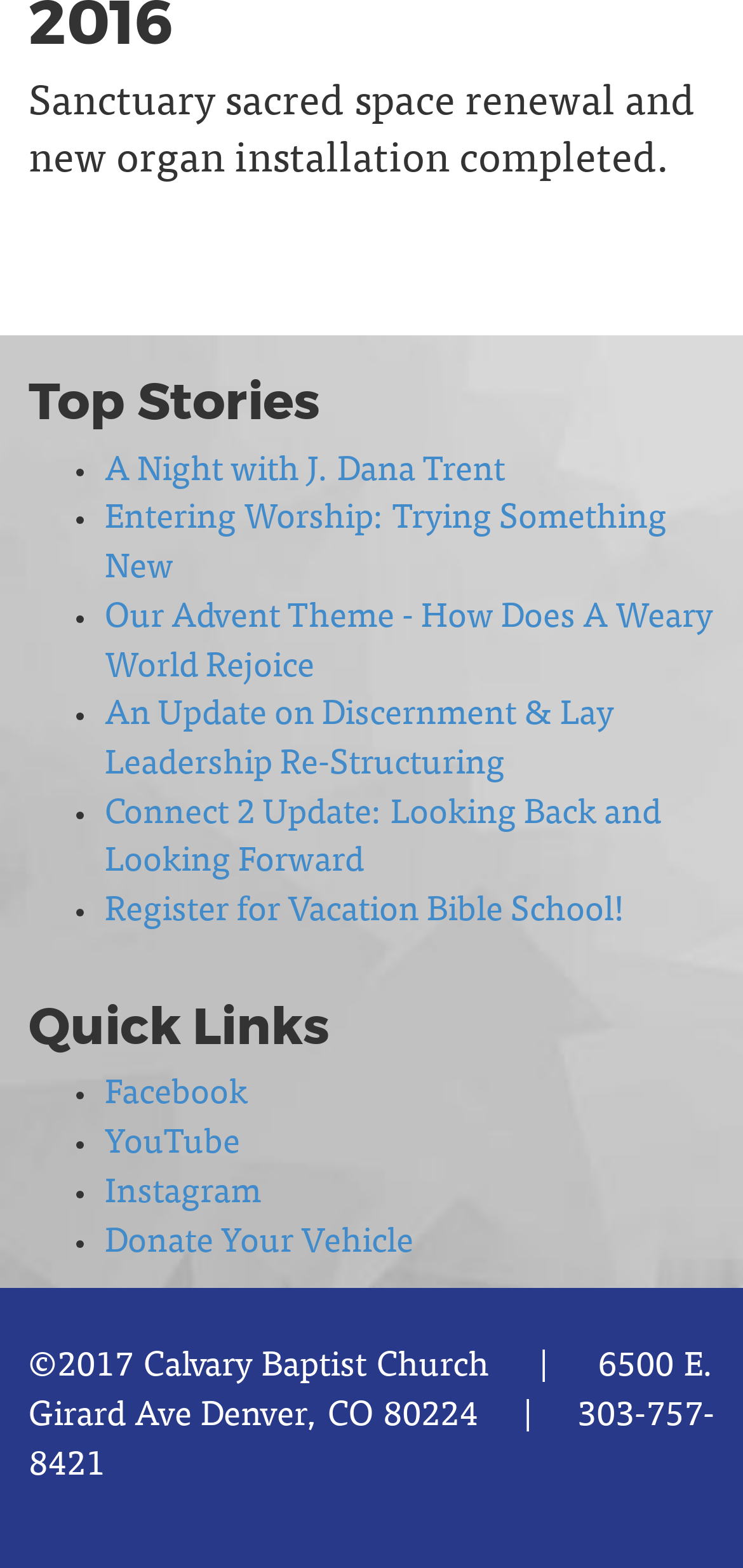From the element description: "Facebook", extract the bounding box coordinates of the UI element. The coordinates should be expressed as four float numbers between 0 and 1, in the order [left, top, right, bottom].

[0.141, 0.688, 0.333, 0.71]